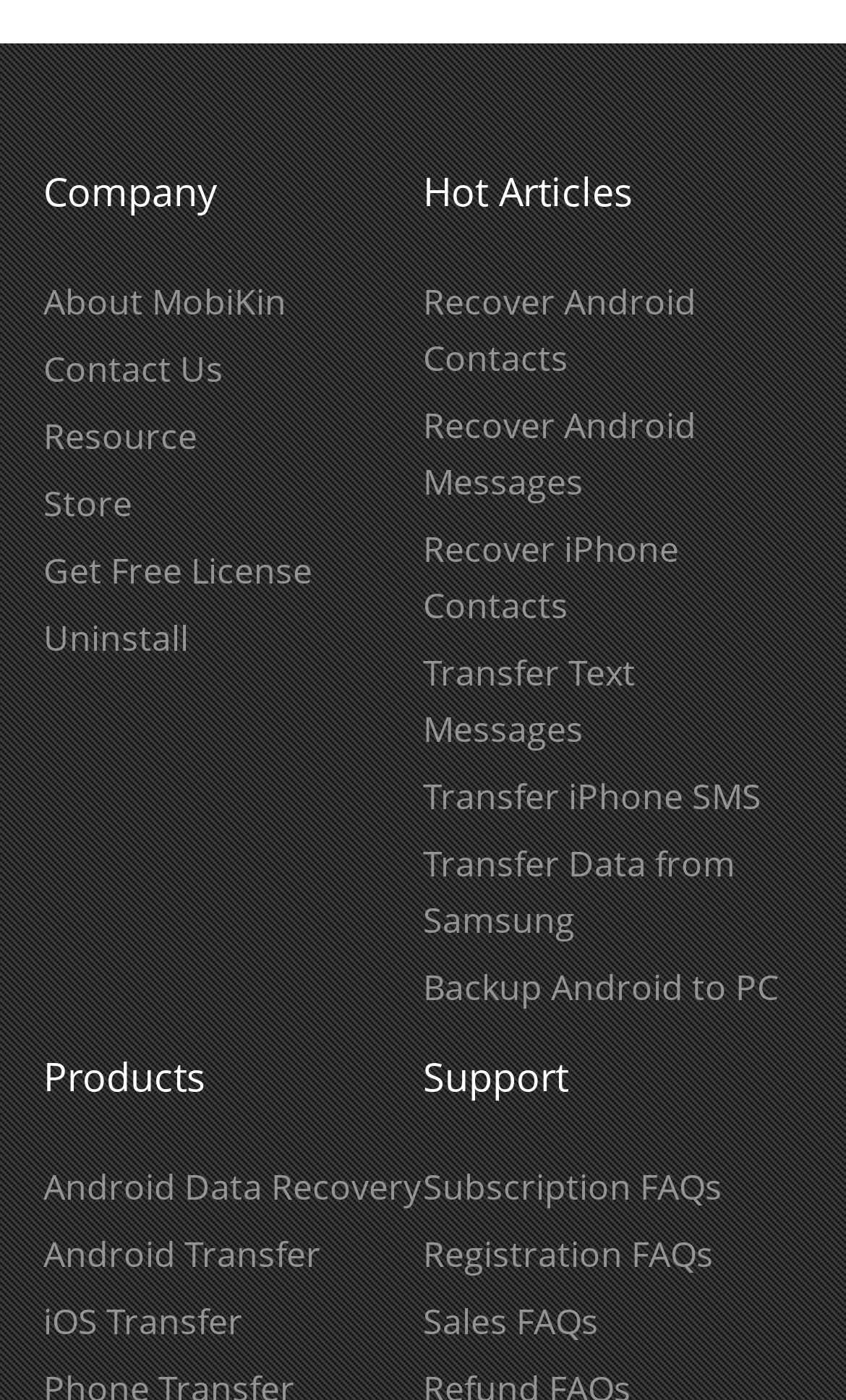Given the description: "Backup Android to PC", determine the bounding box coordinates of the UI element. The coordinates should be formatted as four float numbers between 0 and 1, [left, top, right, bottom].

[0.5, 0.687, 0.921, 0.722]